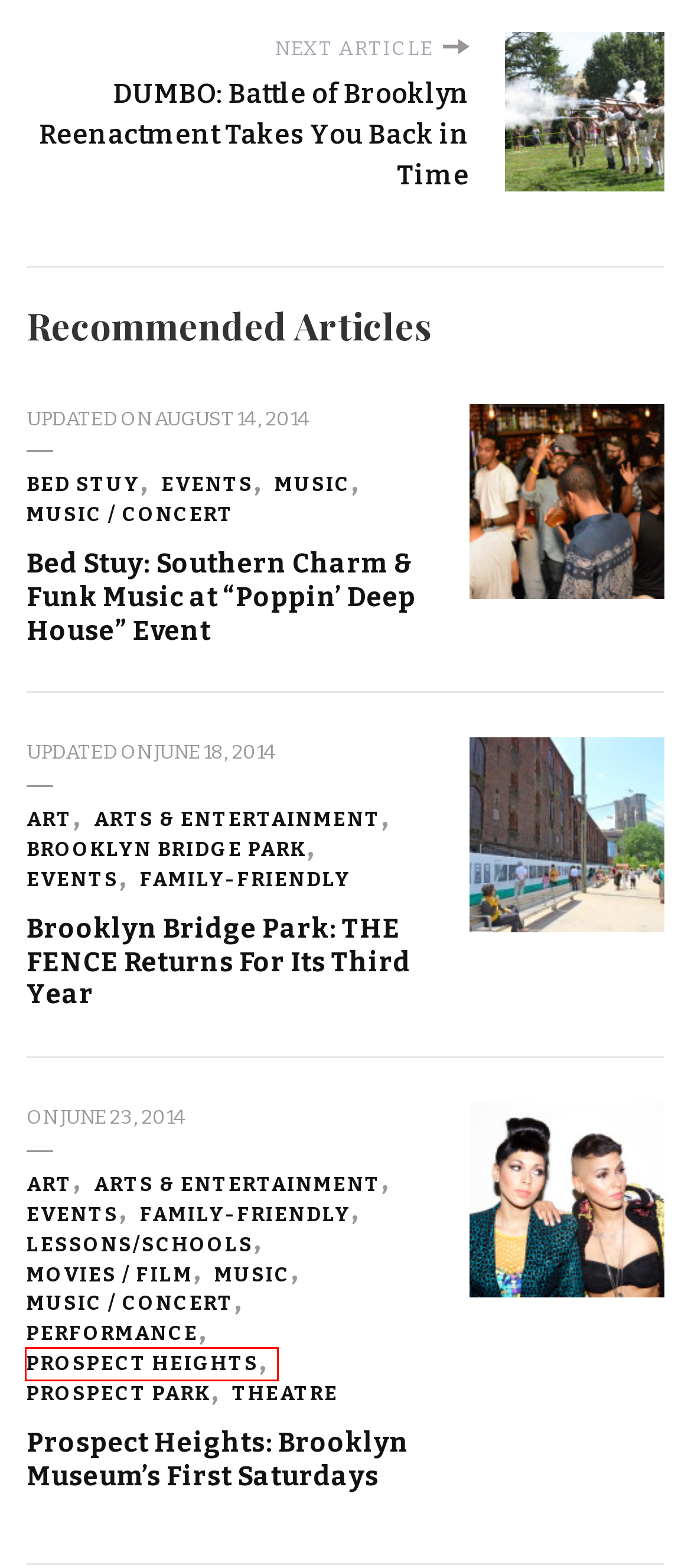You are presented with a screenshot of a webpage containing a red bounding box around an element. Determine which webpage description best describes the new webpage after clicking on the highlighted element. Here are the candidates:
A. Lessons/Schools
B. Brooklyn Bridge Park
C. DUMBO: Battle of Brooklyn Reenactment Takes You Back in Time
D. Prospect Heights: Brooklyn Museum’s First Saturdays
E. Prospect Heights
F. Prospect Park
G. Music / Concert
H. Family-Friendly

E